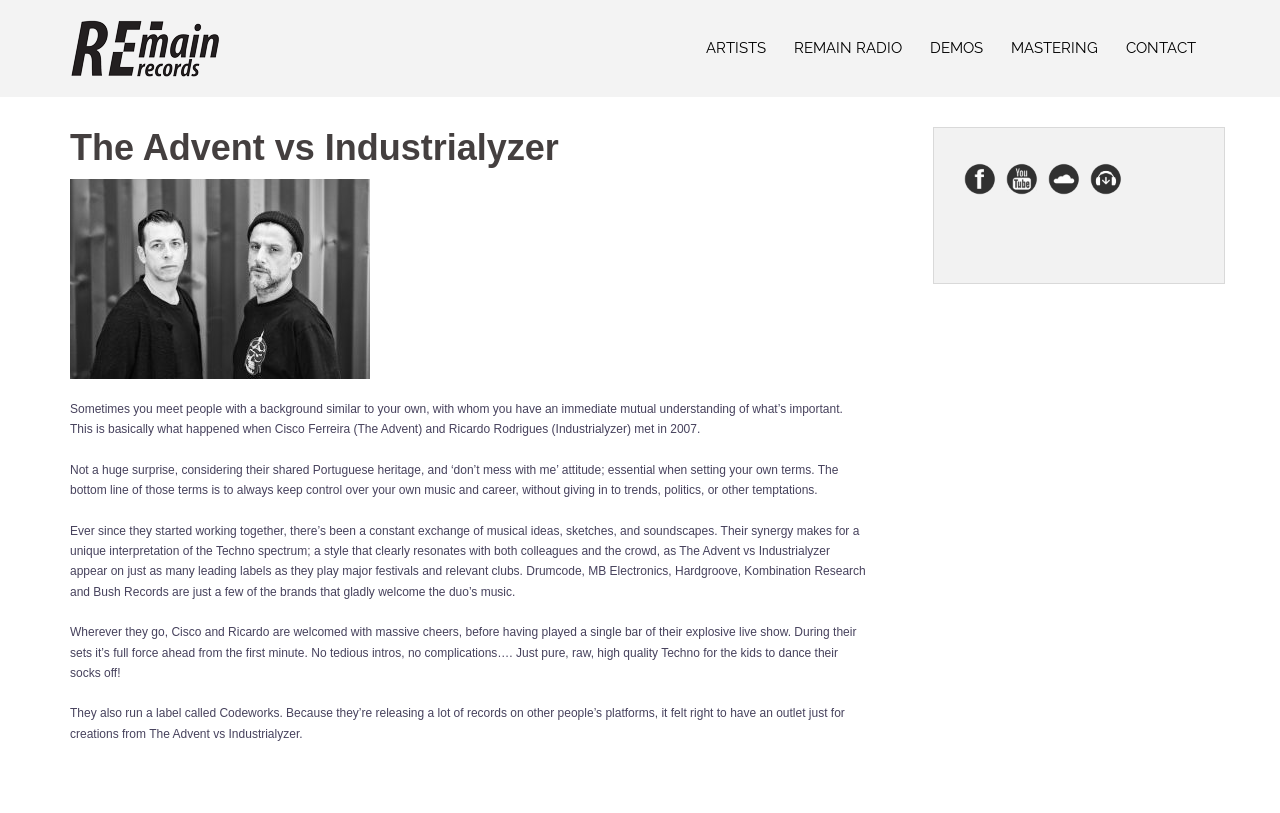Predict the bounding box of the UI element that fits this description: "CONTACT".

[0.88, 0.044, 0.934, 0.075]